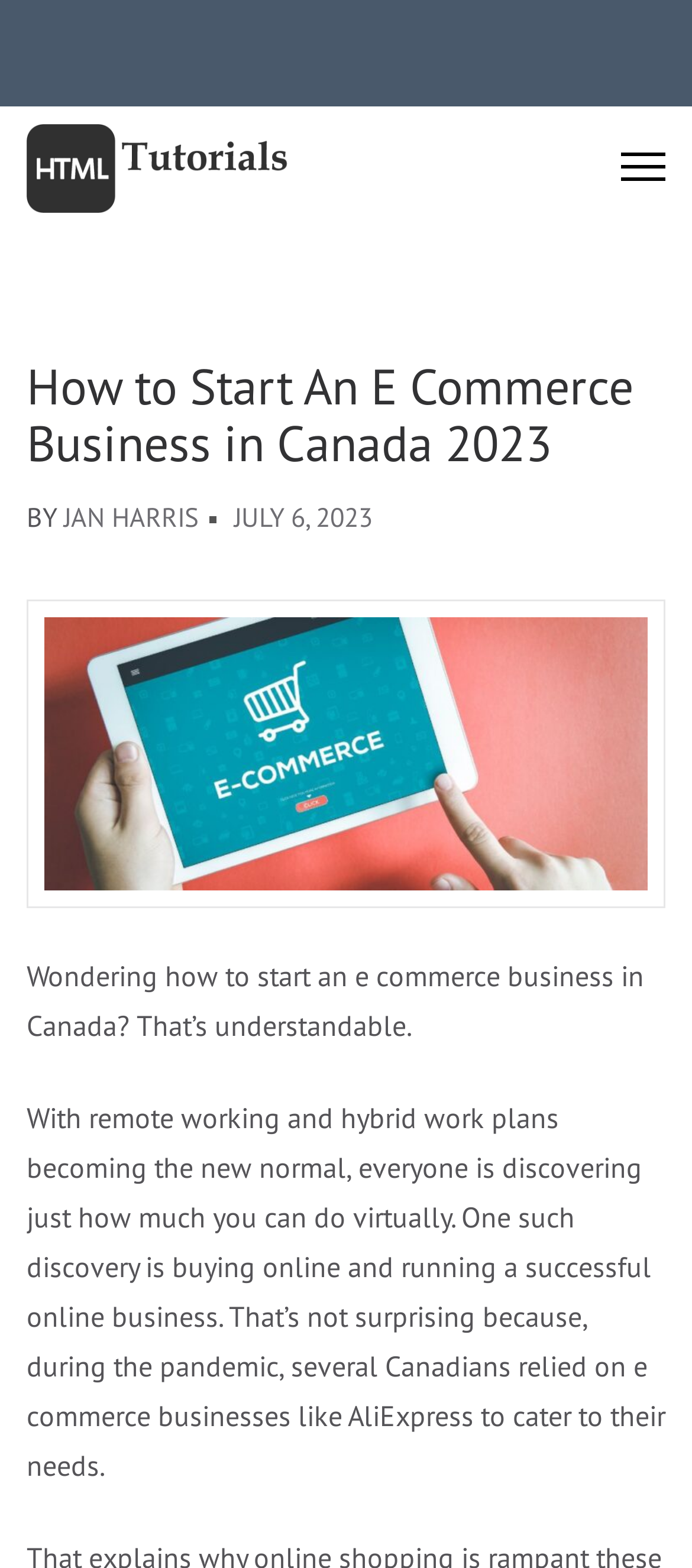What is the current trend mentioned in the article?
Please respond to the question thoroughly and include all relevant details.

The current trend mentioned in the article can be found by reading the second paragraph, which mentions 'remote working and hybrid work plans becoming the new normal'.